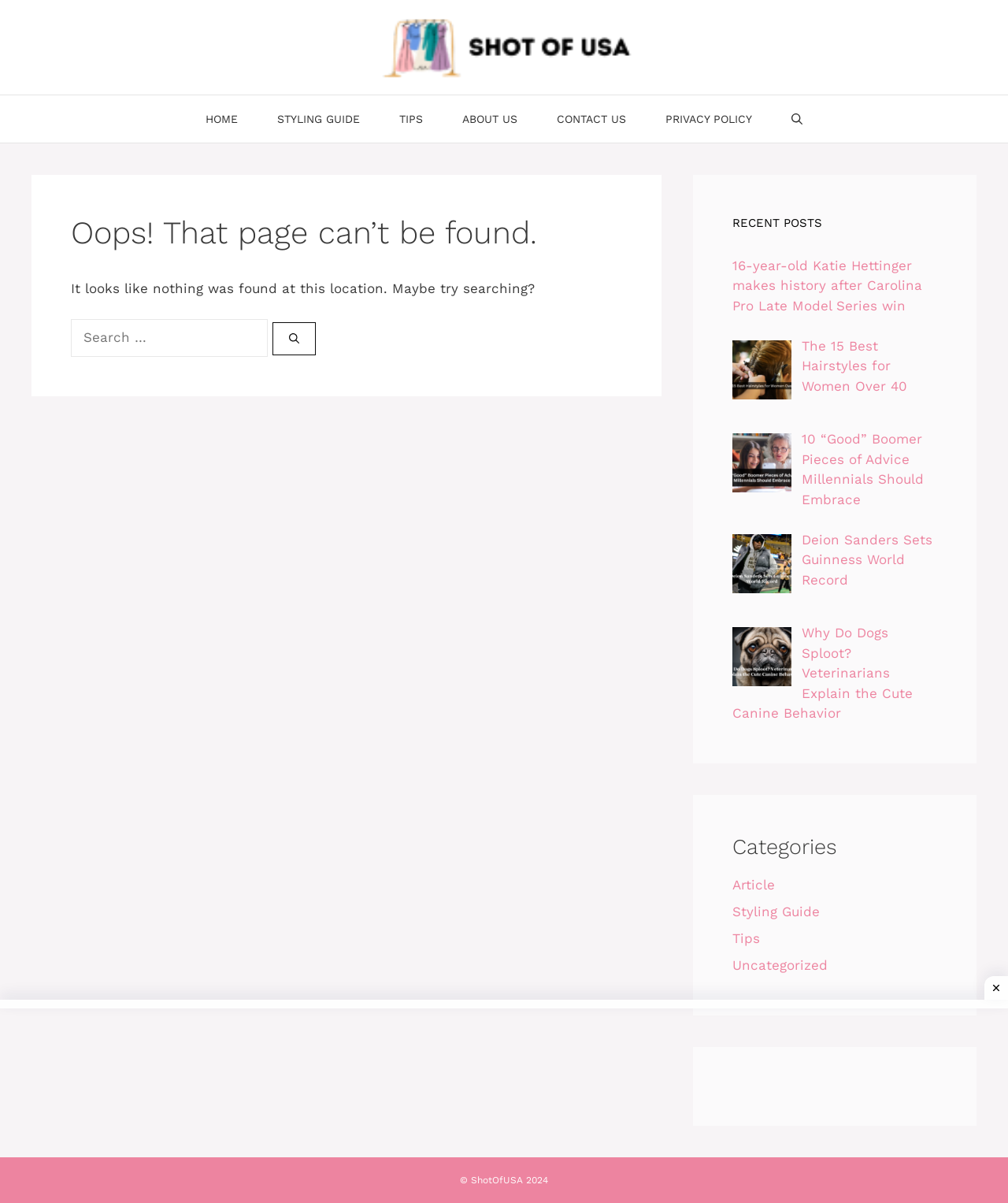What type of content is listed under 'RECENT POSTS'?
Using the details from the image, give an elaborate explanation to answer the question.

Under the 'RECENT POSTS' section, there are several links to articles with titles such as '16-year-old Katie Hettinger makes history after Carolina Pro Late Model Series win' and 'The 15 Best Hairstyles for Women Over 40'. This suggests that the content listed under 'RECENT POSTS' are links to articles or blog posts.